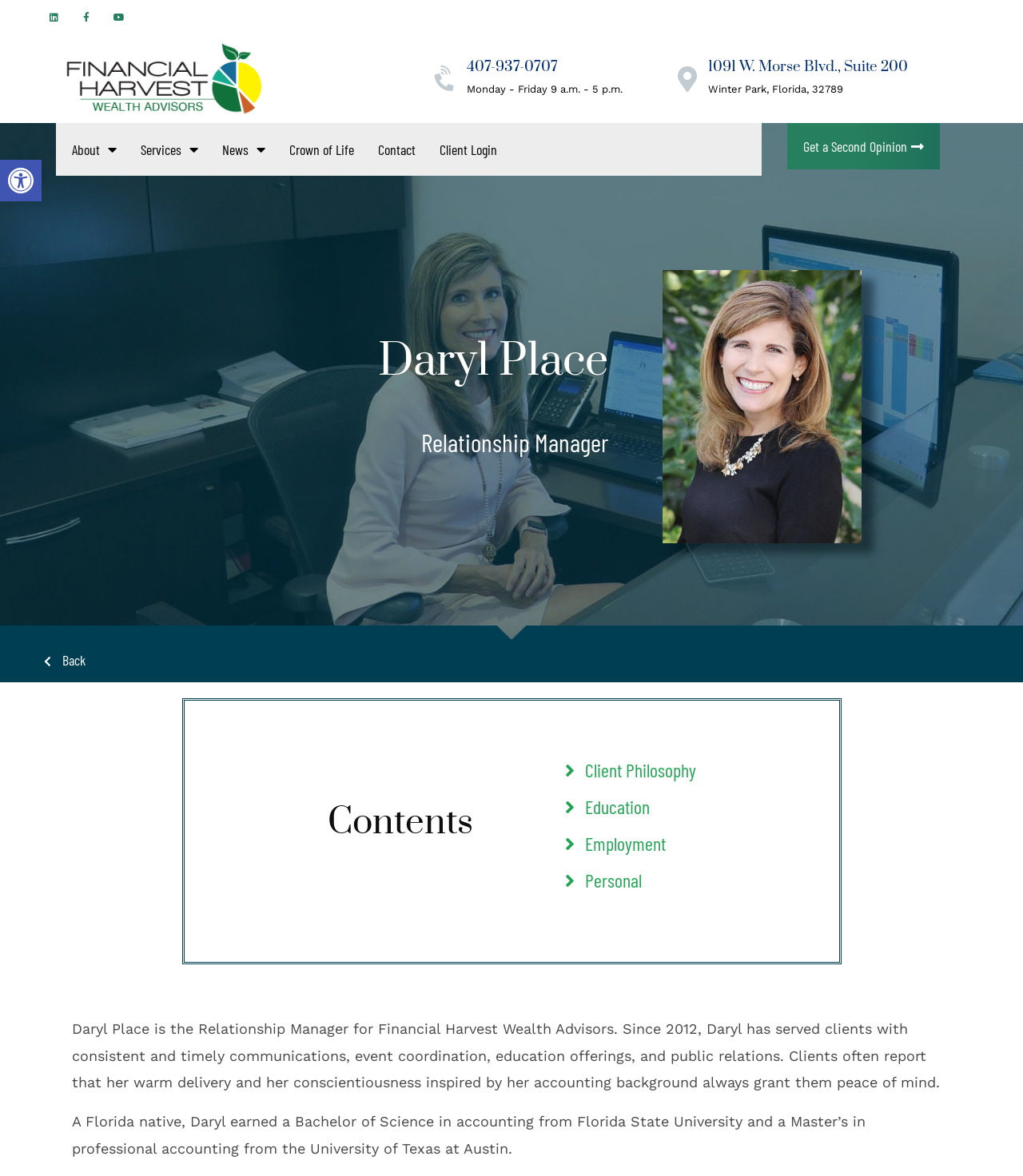What is the phone number of Financial Harvest Wealth Advisors?
Using the information presented in the image, please offer a detailed response to the question.

The phone number is mentioned in the link and the heading on the webpage, which is 407-937-0707.